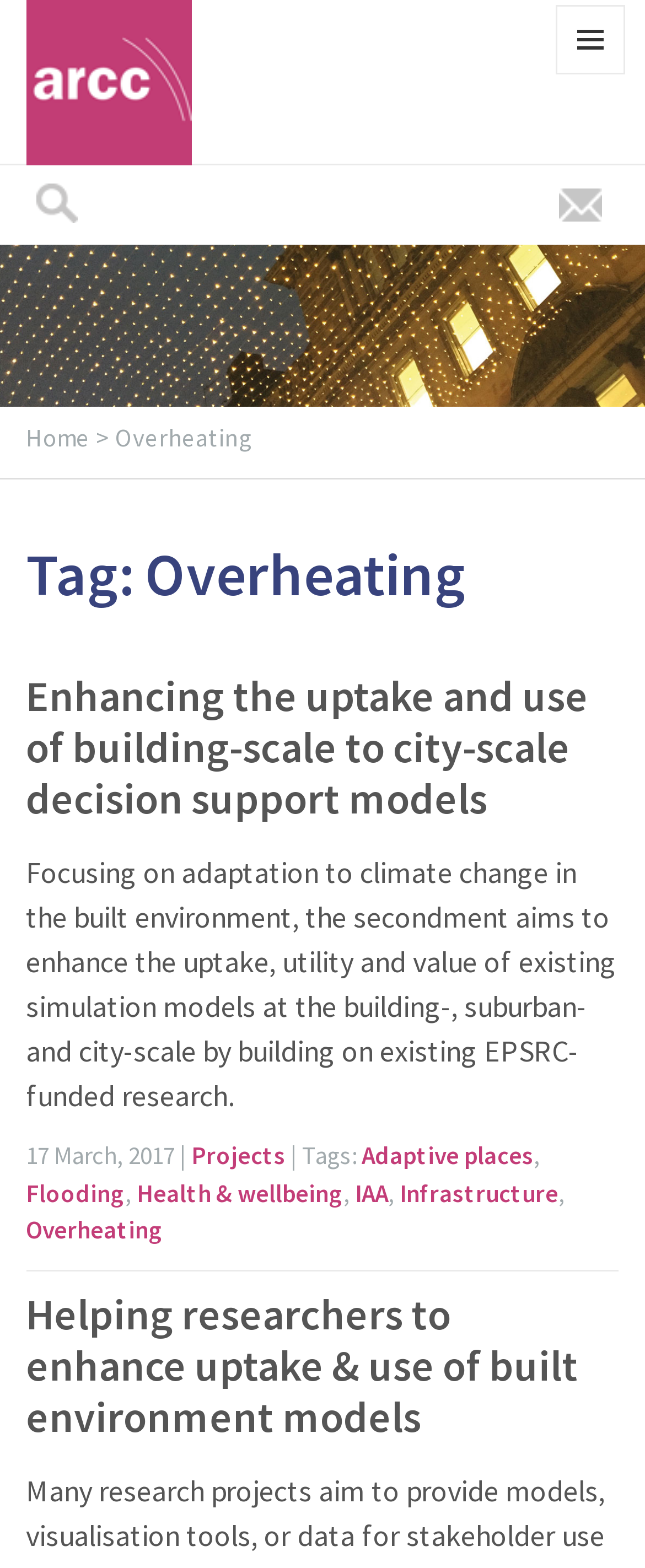Identify the bounding box coordinates of the part that should be clicked to carry out this instruction: "Search for something".

[0.04, 0.11, 0.381, 0.151]